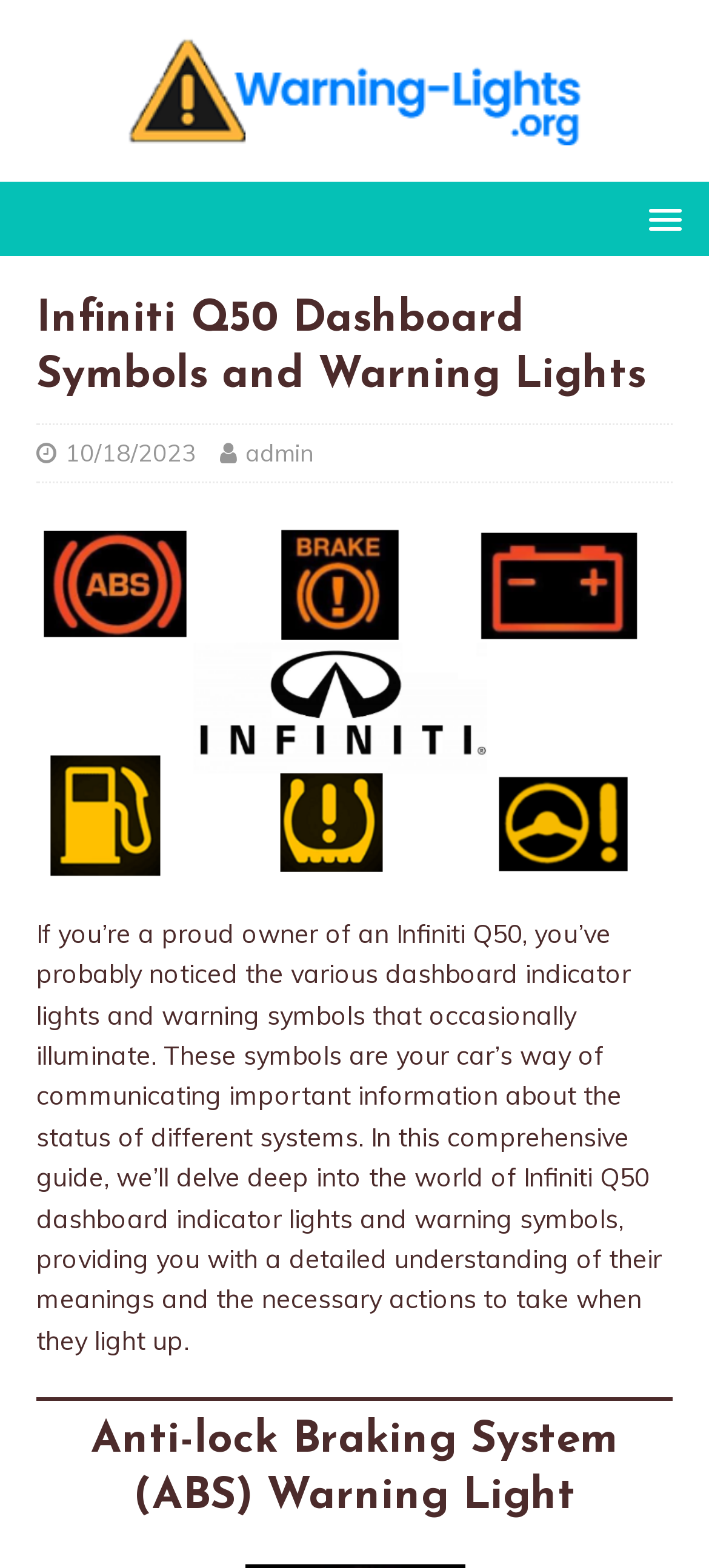Explain the webpage's design and content in an elaborate manner.

The webpage is about Infiniti Q50 dashboard symbols and warning lights. At the top, there is a link "Warning Lights and Dashboard Symbols" accompanied by an image with the same name, taking up most of the top section. Below this, there is a menu link on the right side, which has a popup menu.

The main content area is divided into sections. The first section has a heading "Infiniti Q50 Dashboard Symbols and Warning Lights" followed by two links, one showing the date "10/18/2023" and the other showing the author "admin". Below this, there is a large image that spans the width of the content area.

The next section starts with a block of text that explains the purpose of the dashboard indicator lights and warning symbols in an Infiniti Q50. This text is followed by a horizontal separator line. Below the separator, there is a heading "Anti-lock Braking System (ABS) Warning Light", which is the first topic in the comprehensive guide.

There are a total of 2 images and 5 links on the page, with 2 headings and 1 block of text that provides an introduction to the topic. The layout is organized, with clear headings and concise text, making it easy to navigate and understand.